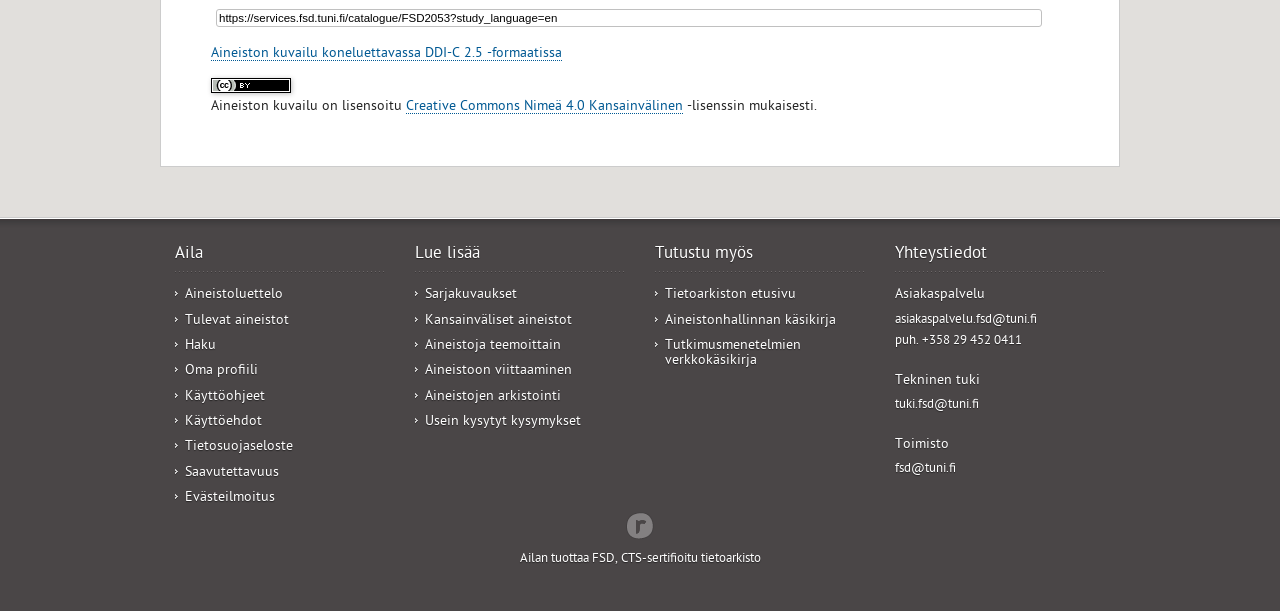Determine the bounding box of the UI element mentioned here: "Ailan tuottaa FSD, CTS-sertifioitu tietoarkisto". The coordinates must be in the format [left, top, right, bottom] with values ranging from 0 to 1.

[0.406, 0.904, 0.594, 0.929]